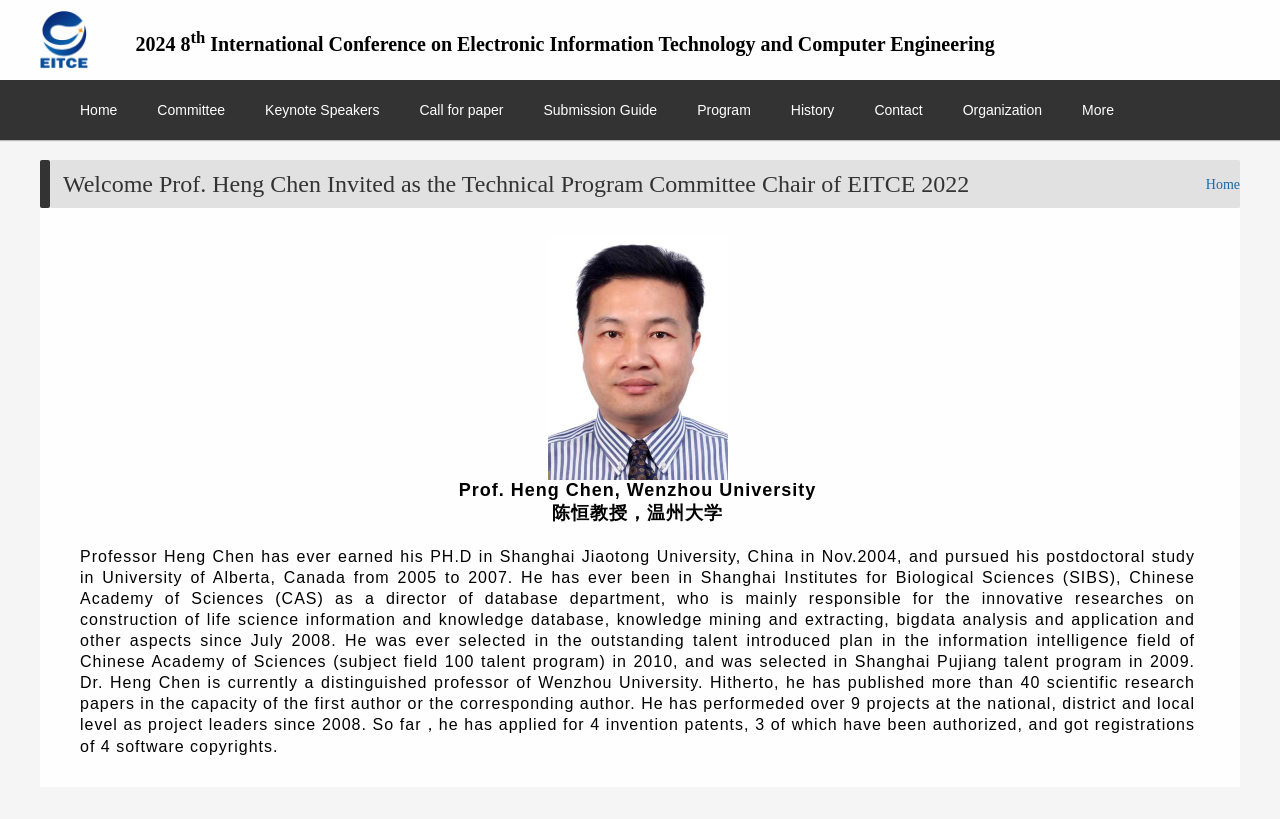How many invention patents has Prof. Heng Chen applied for?
Using the visual information, respond with a single word or phrase.

4